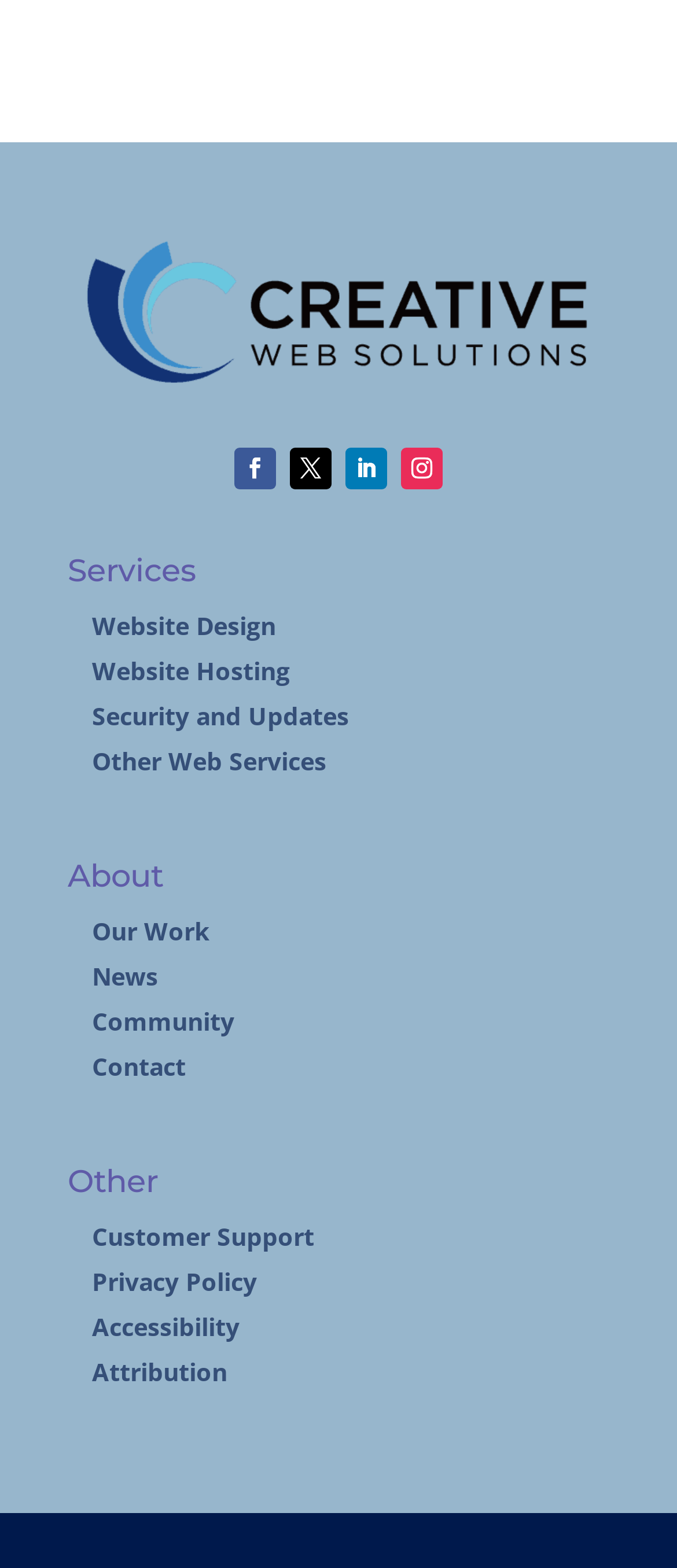What is the last link under 'About'?
Using the visual information, respond with a single word or phrase.

Contact